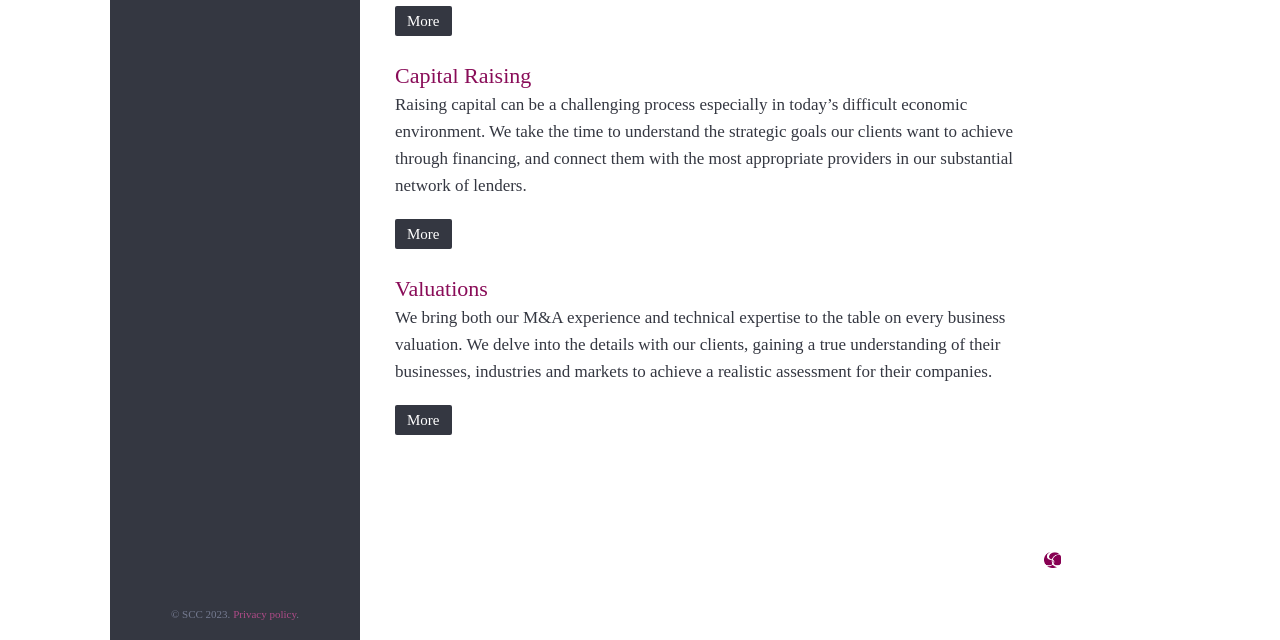Determine the bounding box for the described HTML element: "Capital Raising". Ensure the coordinates are four float numbers between 0 and 1 in the format [left, top, right, bottom].

[0.309, 0.098, 0.415, 0.138]